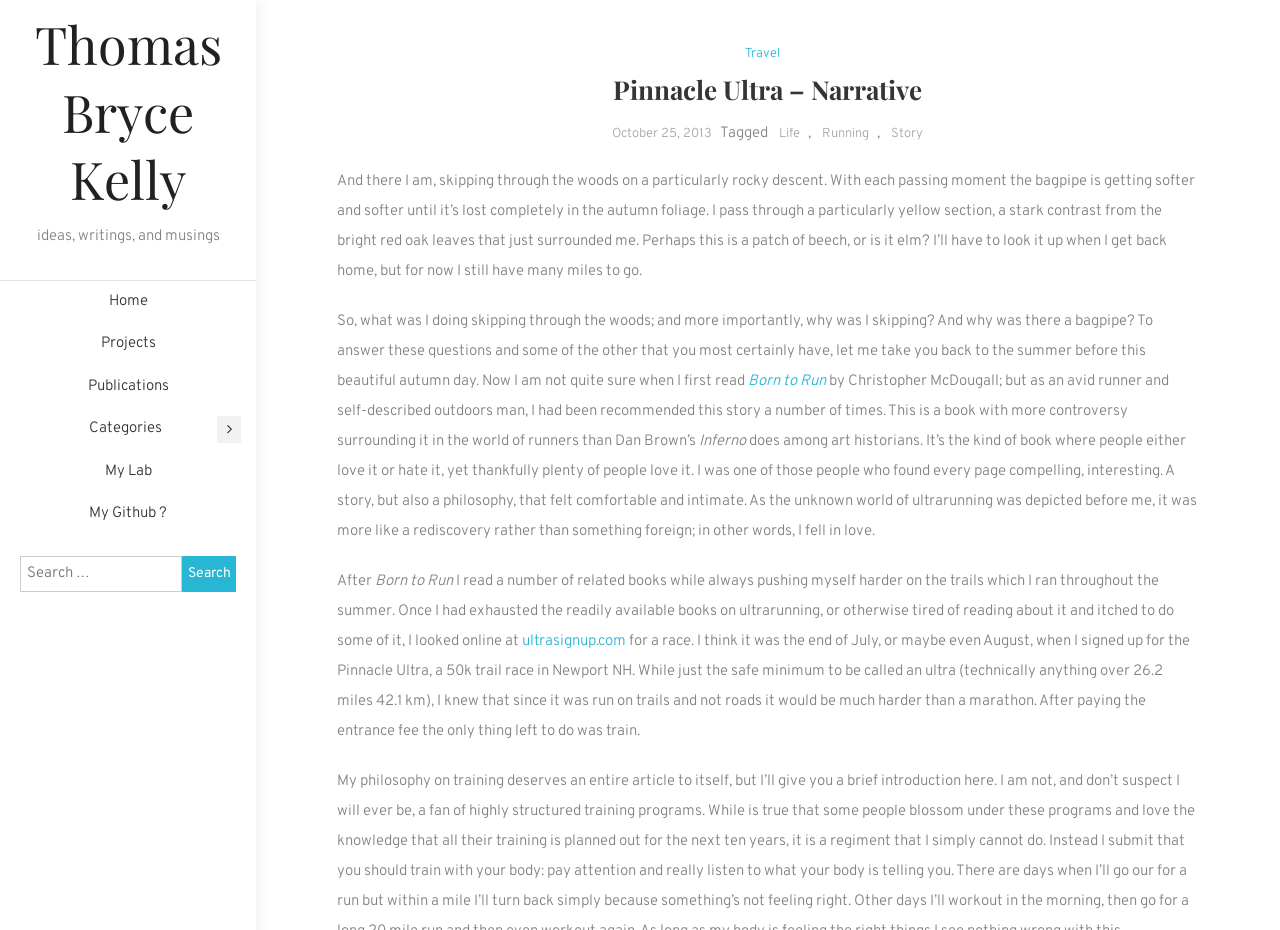What is the purpose of the search box?
Please provide a single word or phrase answer based on the image.

To search for content